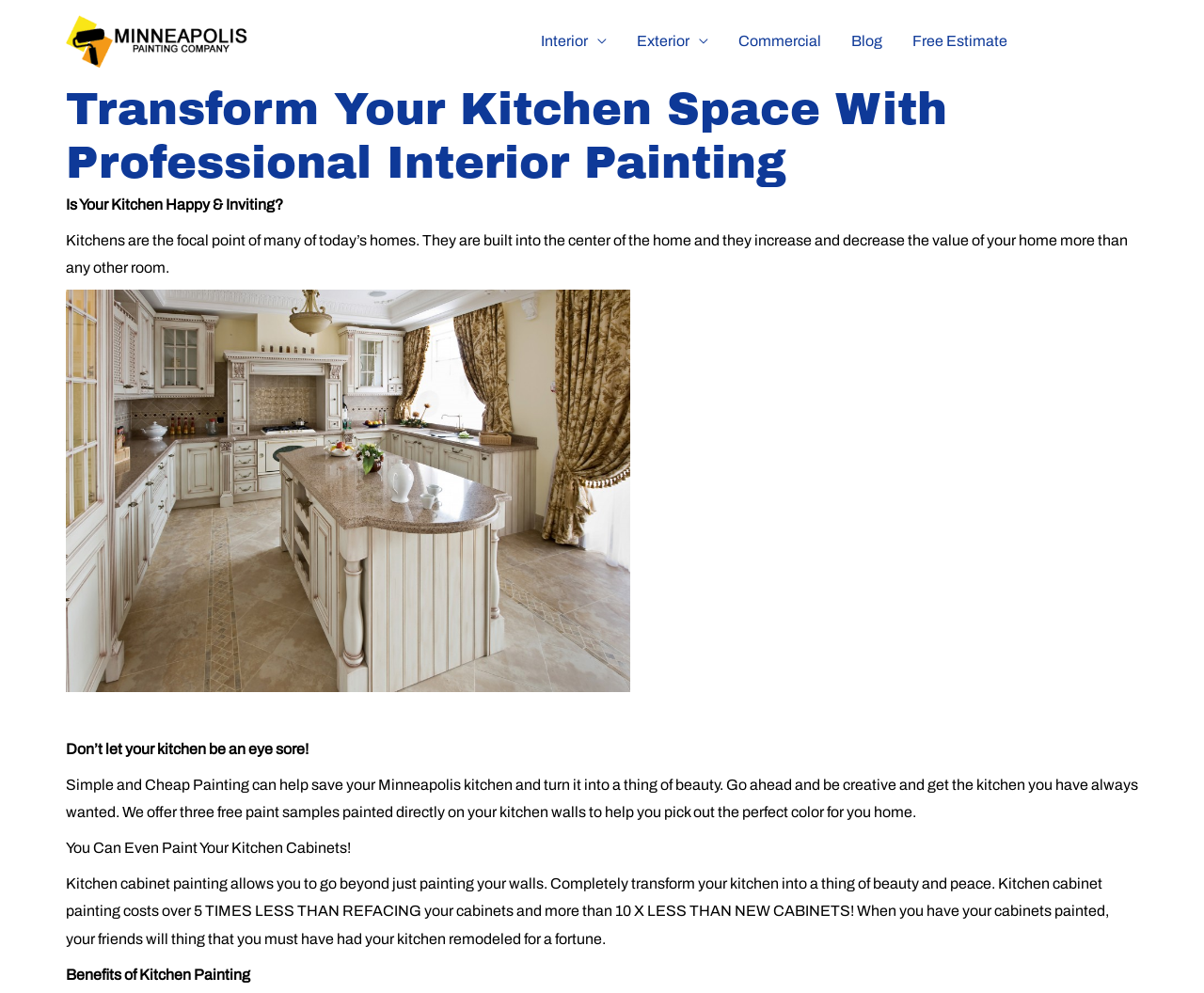Identify the first-level heading on the webpage and generate its text content.

Transform Your Kitchen Space With Professional Interior Painting